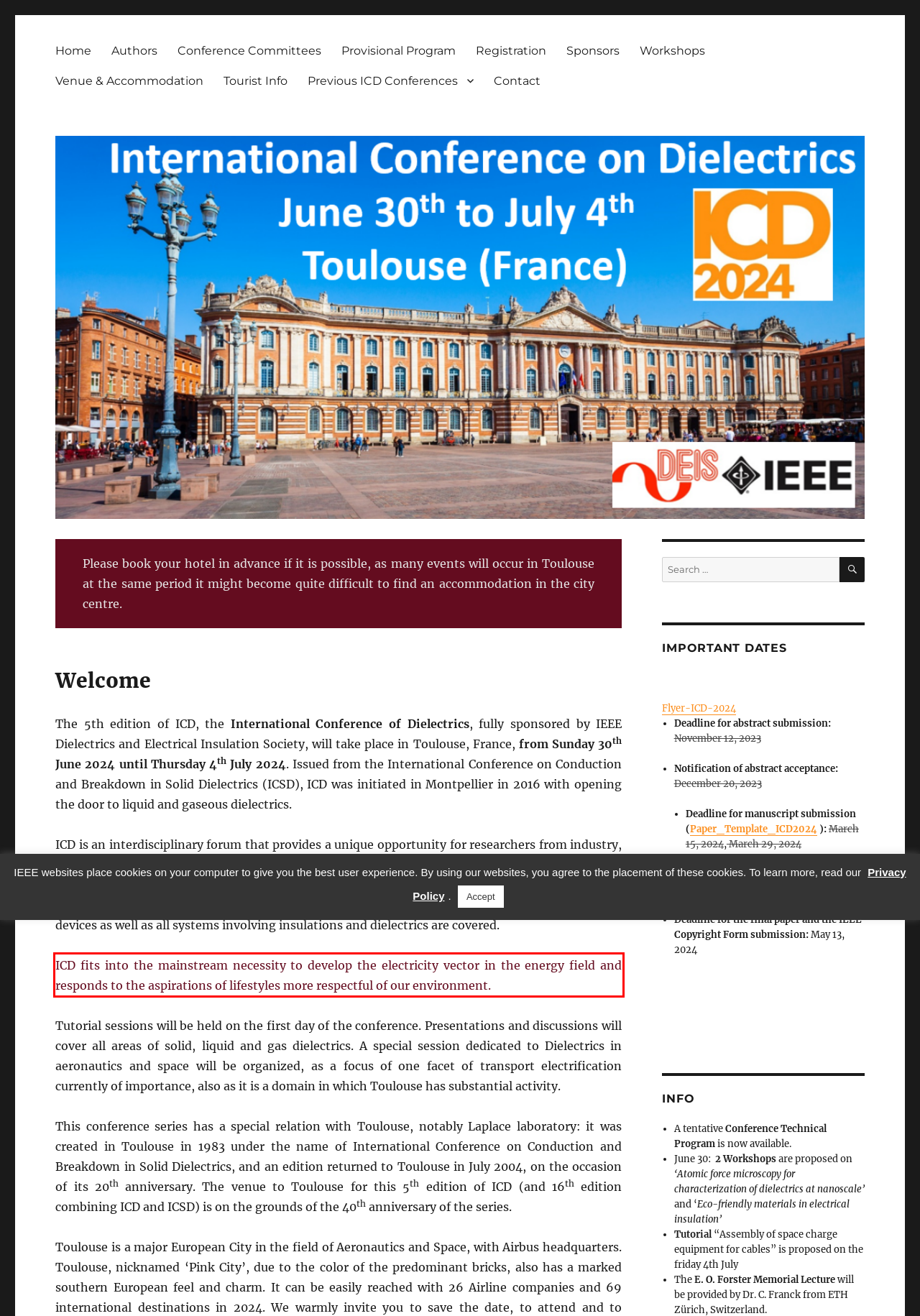Within the screenshot of a webpage, identify the red bounding box and perform OCR to capture the text content it contains.

ICD fits into the mainstream necessity to develop the electricity vector in the energy field and responds to the aspirations of lifestyles more respectful of our environment.